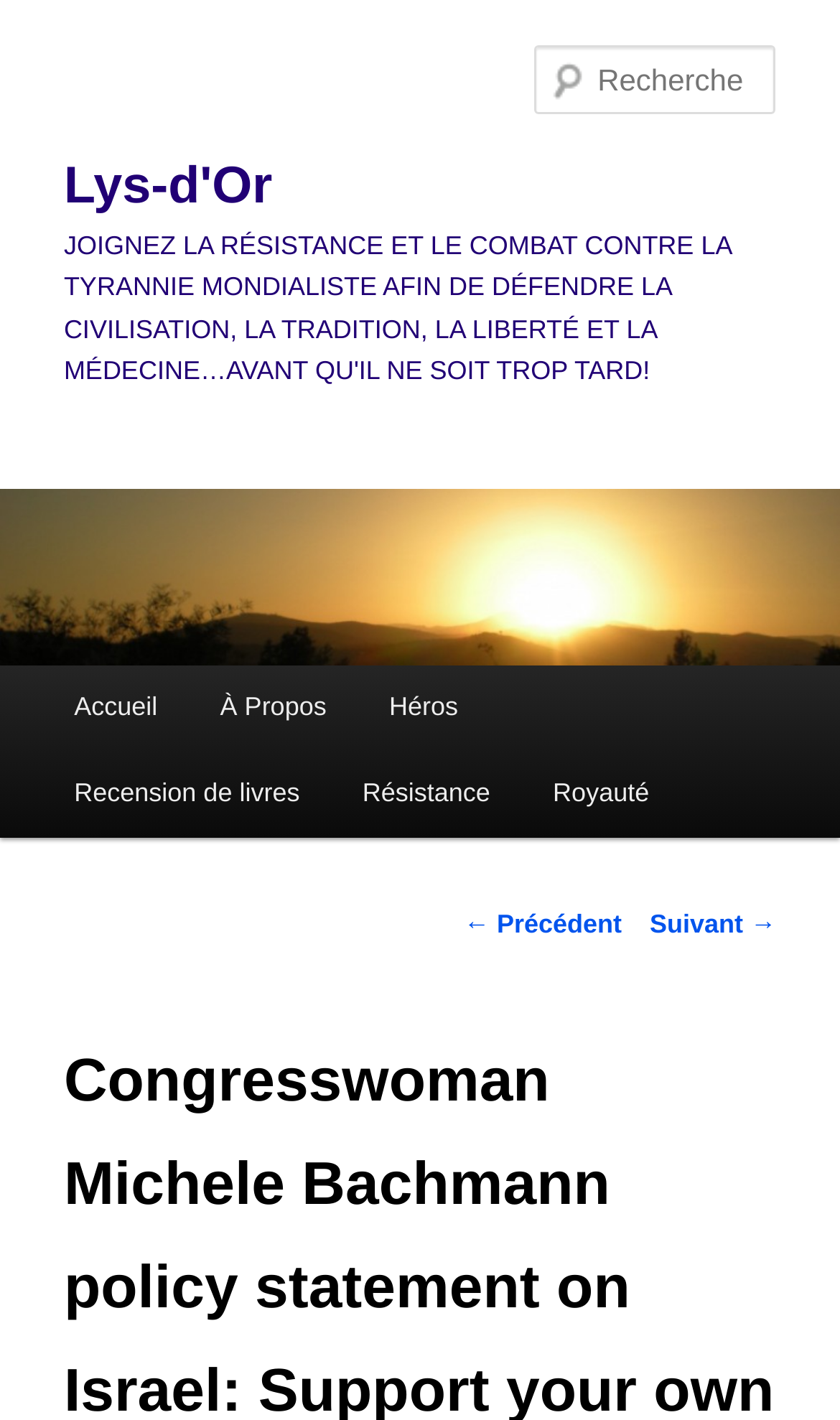What is the theme of the website?
Based on the visual, give a brief answer using one word or a short phrase.

Resistance and freedom